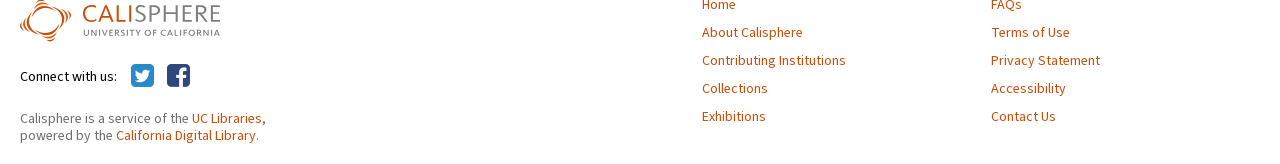Identify the bounding box for the UI element specified in this description: "Terms of Use". The coordinates must be four float numbers between 0 and 1, formatted as [left, top, right, bottom].

[0.774, 0.158, 0.984, 0.243]